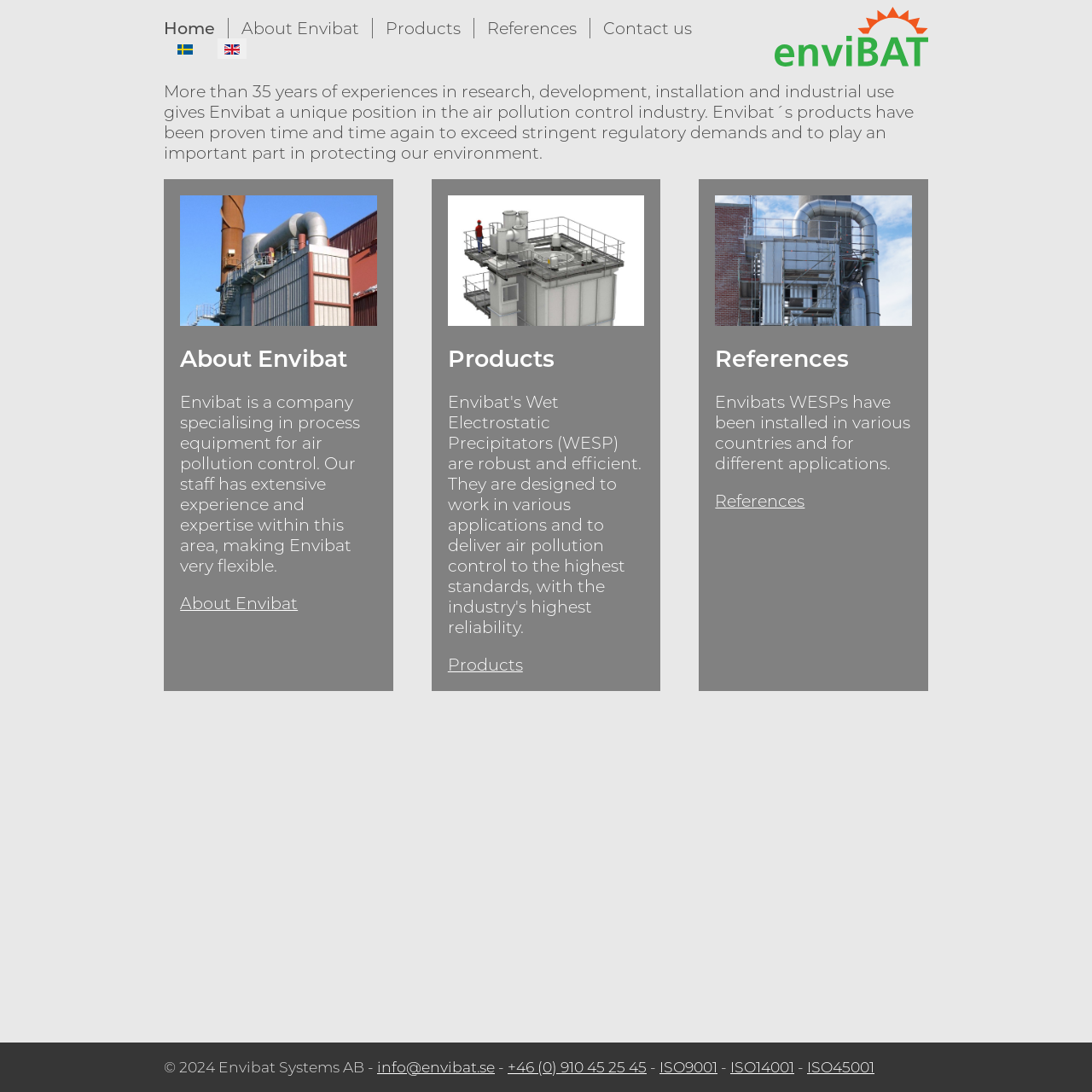What is the company name in the top-left corner?
Please respond to the question with a detailed and thorough explanation.

I found the company name by looking at the top-left corner of the webpage, where I saw a link and an image with the same text 'Envibat Systems AB'.